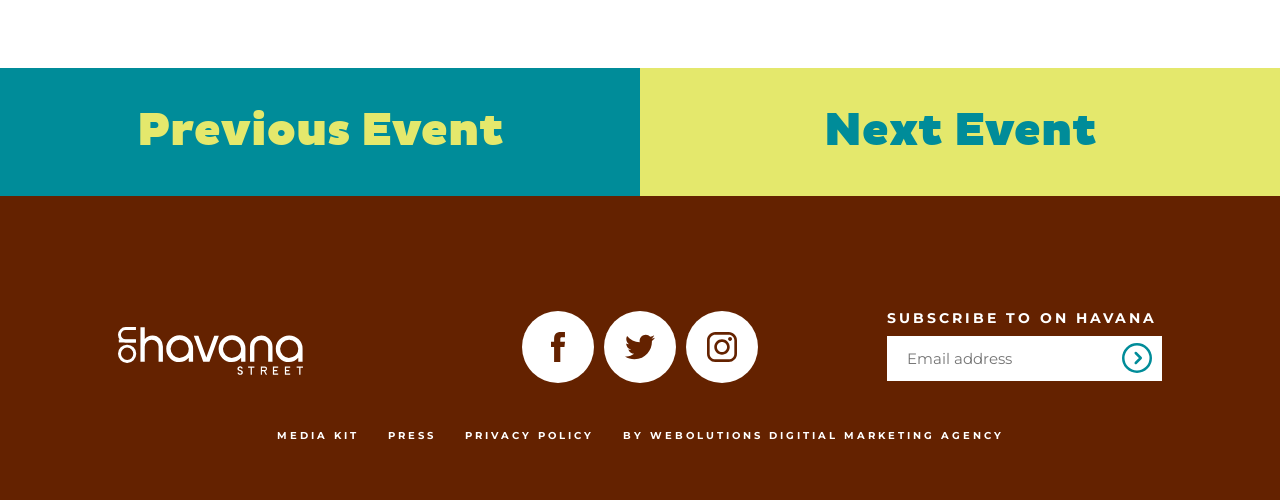What is the logo above the social media links? Analyze the screenshot and reply with just one word or a short phrase.

Logo White